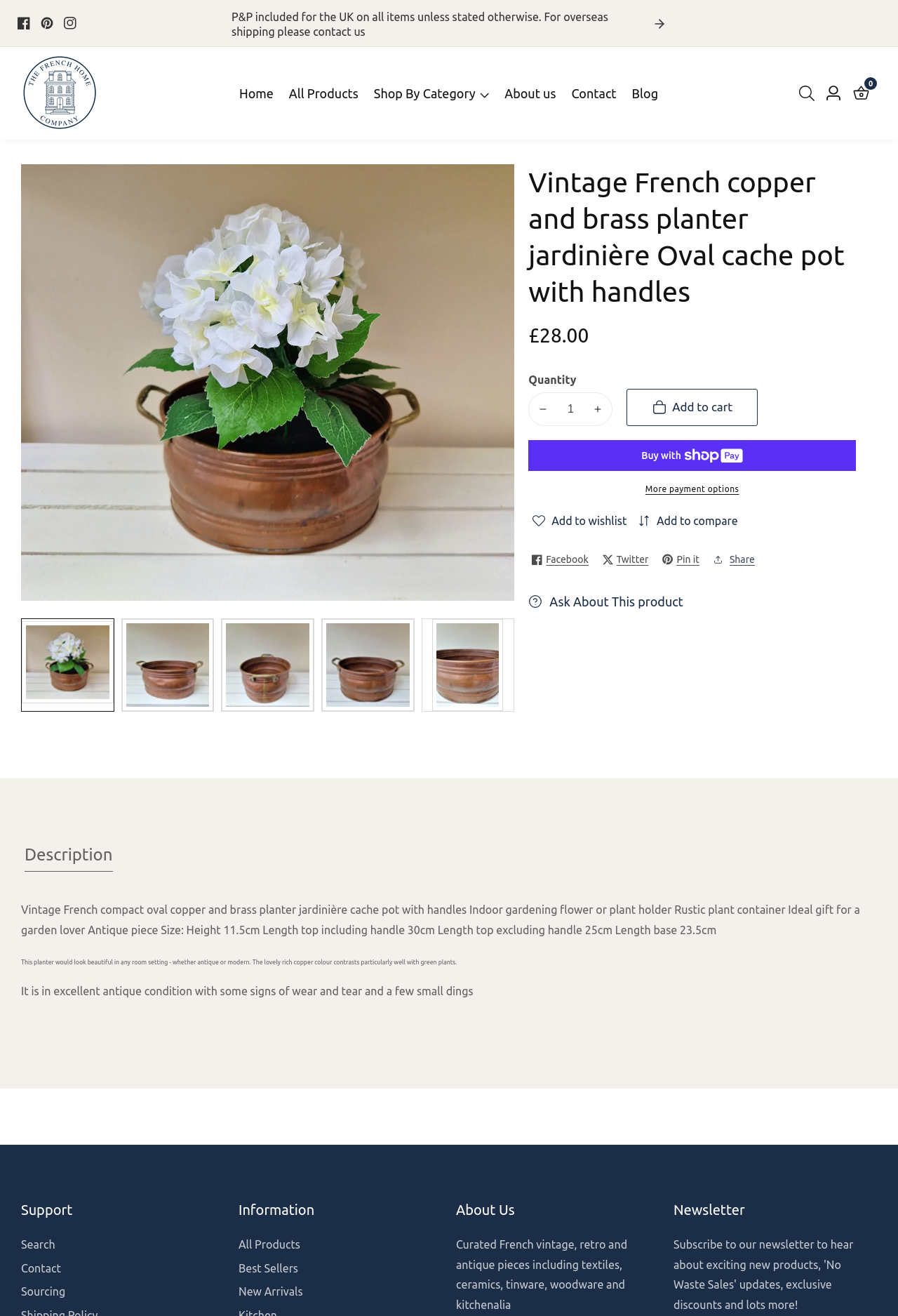Respond to the question below with a single word or phrase:
What is the length of the planter excluding handle?

25cm